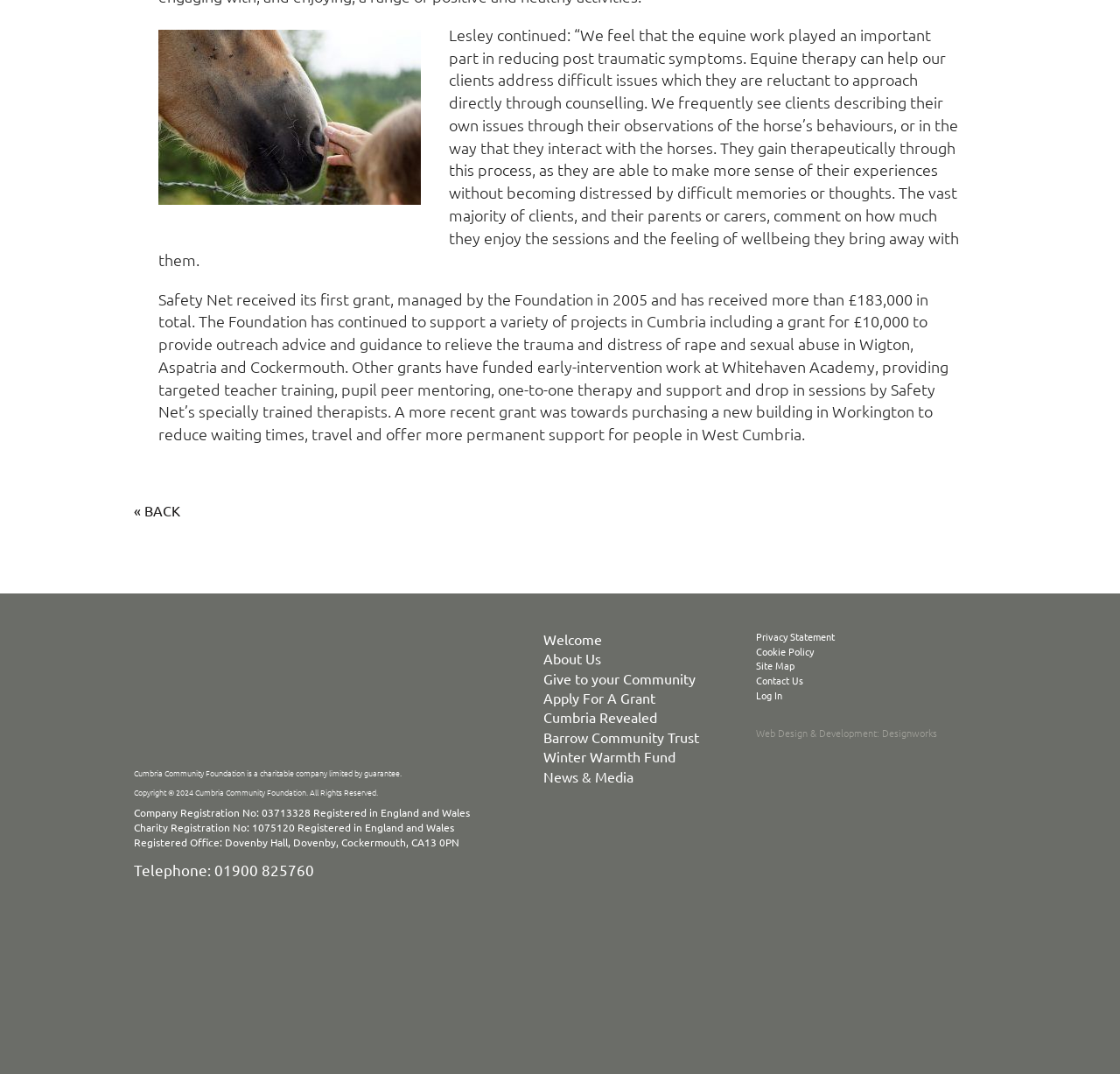Please find the bounding box coordinates in the format (top-left x, top-left y, bottom-right x, bottom-right y) for the given element description. Ensure the coordinates are floating point numbers between 0 and 1. Description: Welcome

[0.485, 0.587, 0.537, 0.603]